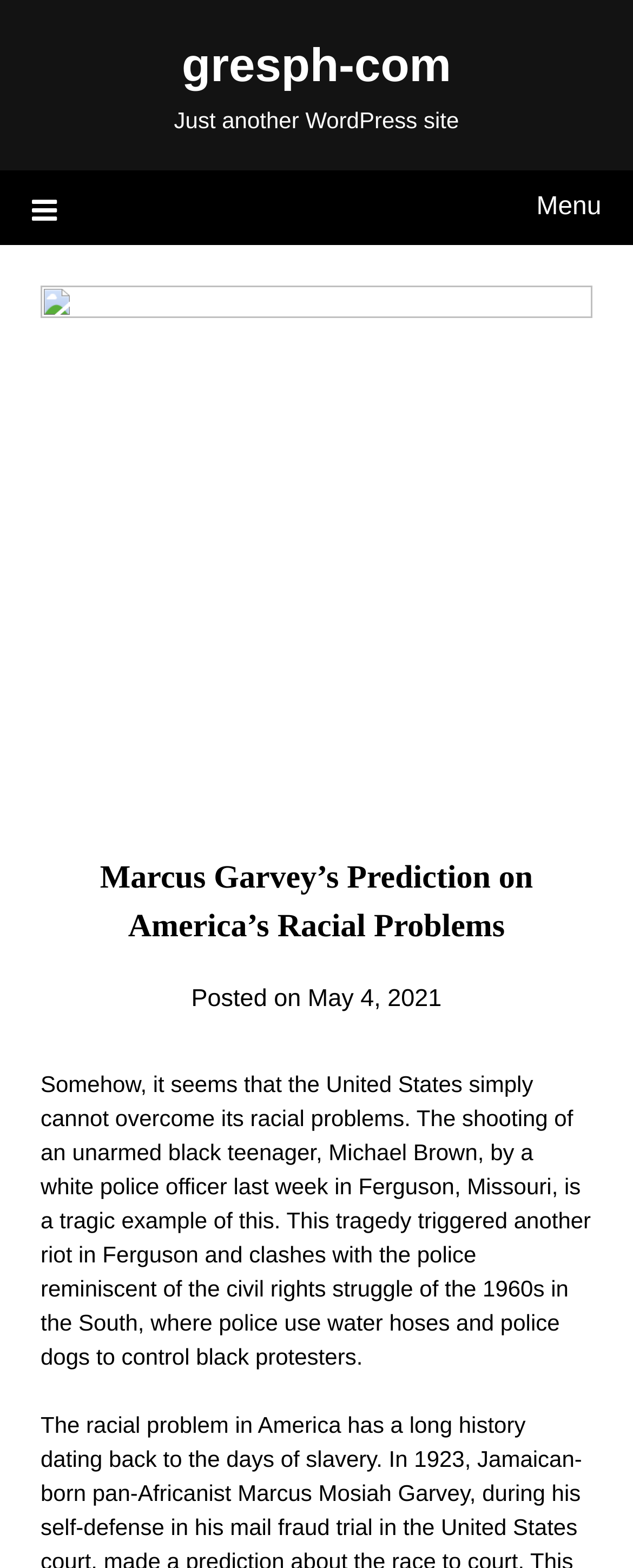Determine the main text heading of the webpage and provide its content.

Marcus Garvey’s Prediction on America’s Racial Problems